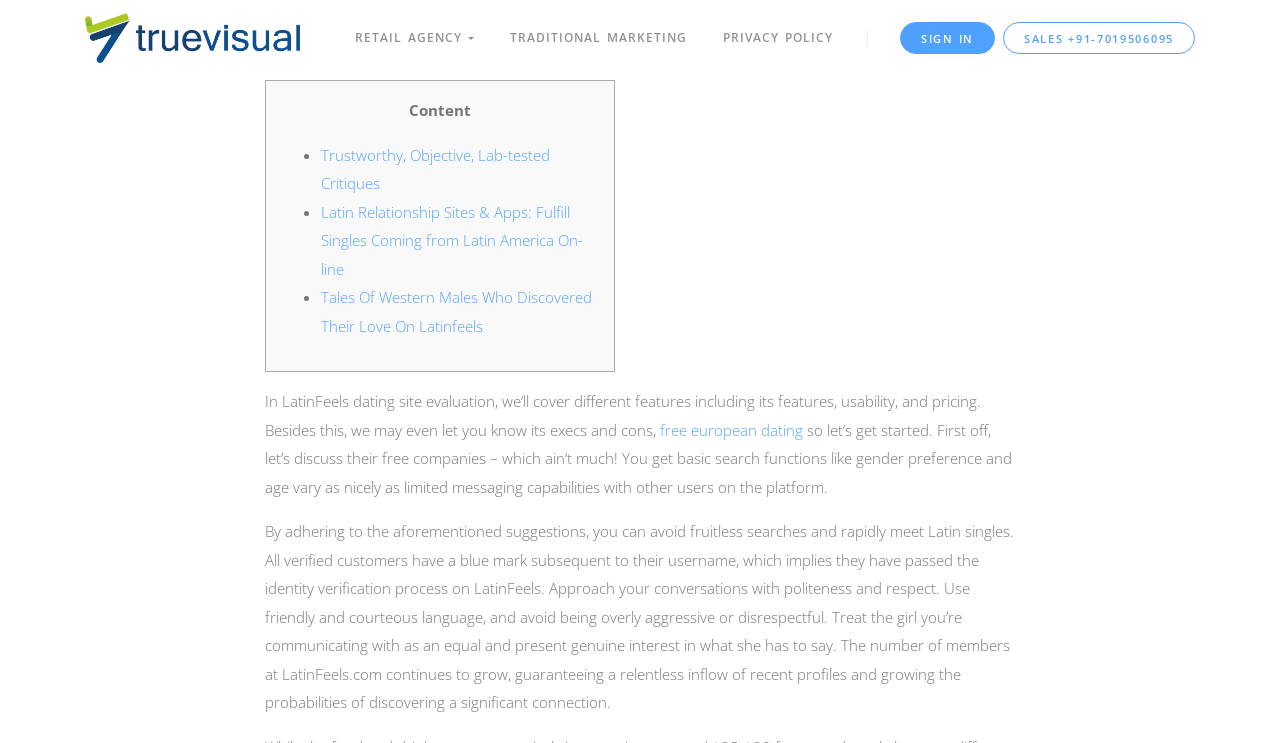Locate the bounding box coordinates of the clickable region to complete the following instruction: "Read the author's name 'Surina Patel'."

None